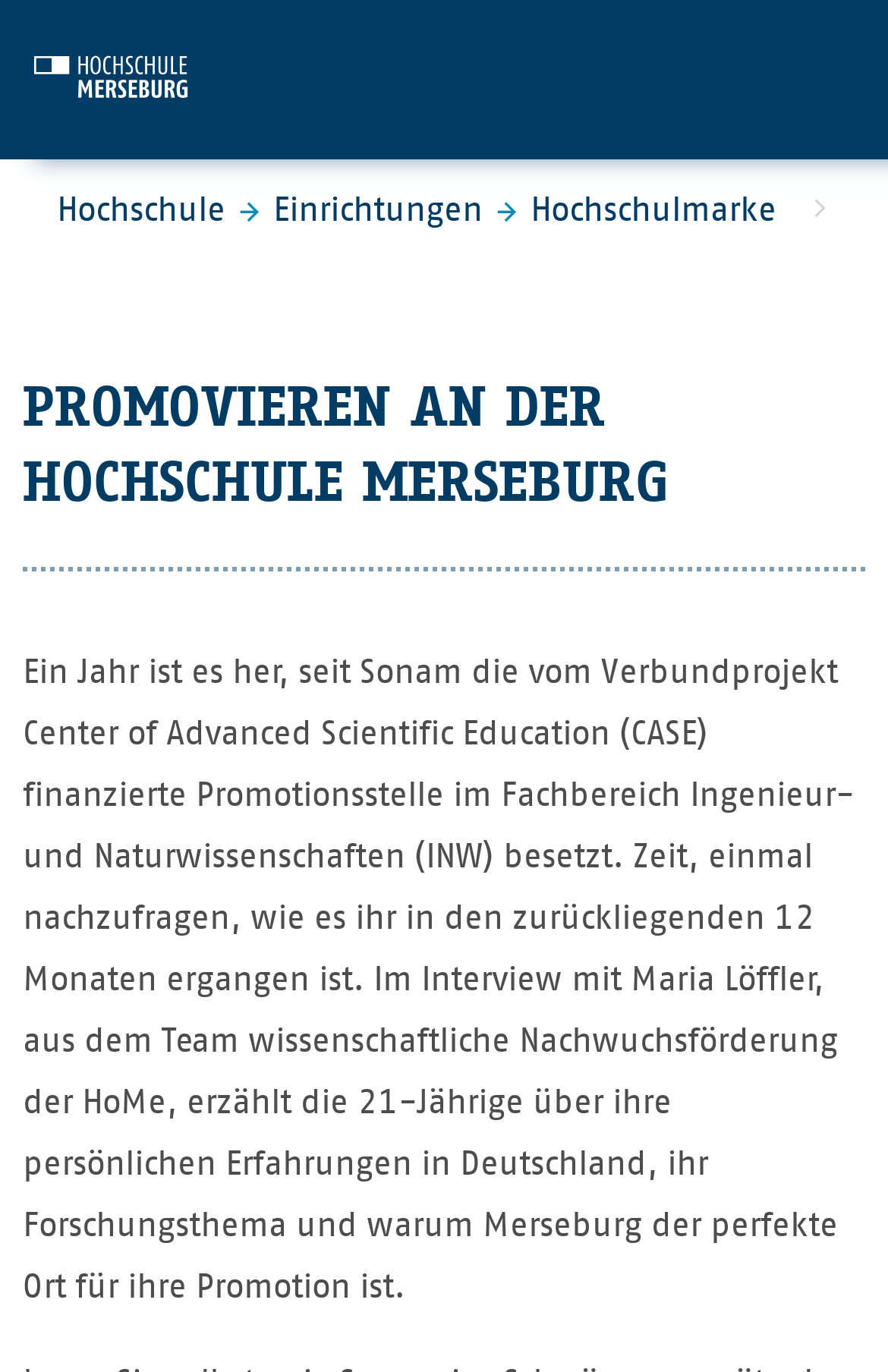Please answer the following question using a single word or phrase: 
What is the age of the person being interviewed?

21